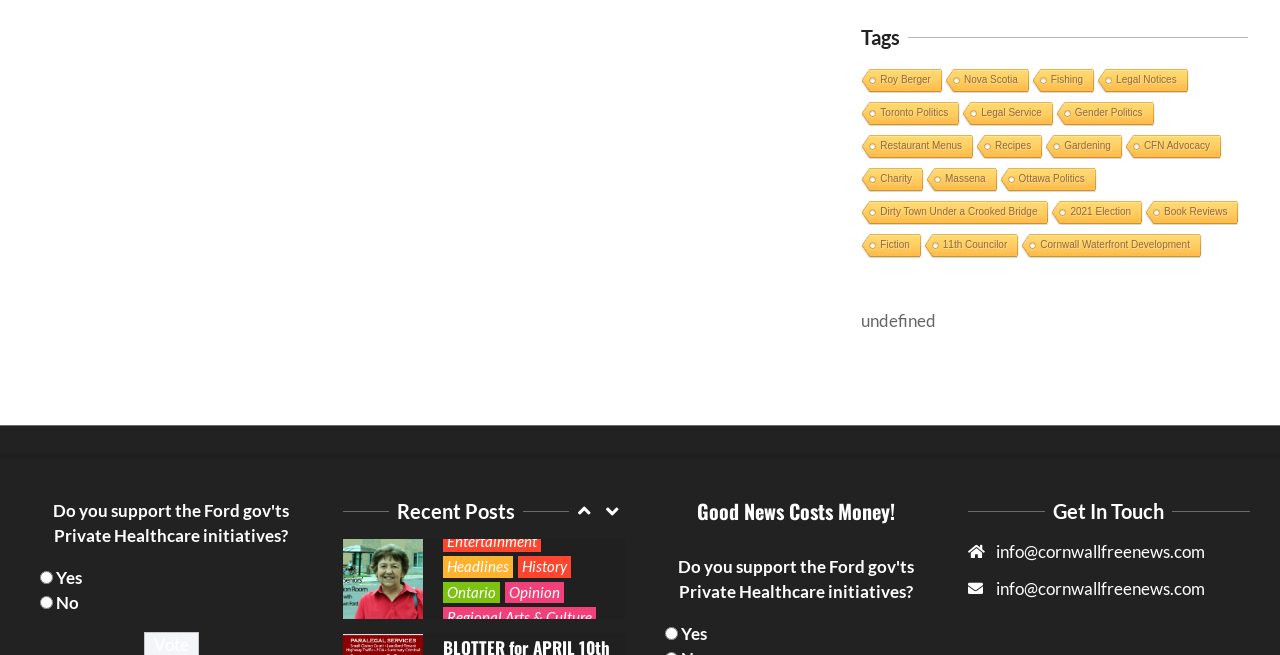Provide your answer to the question using just one word or phrase: What is the location mentioned in 'Counties of SD&G'?

SD&G